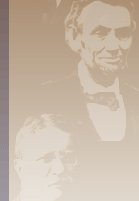Respond to the following question with a brief word or phrase:
What is the likely source of this image?

The American Presidents Series